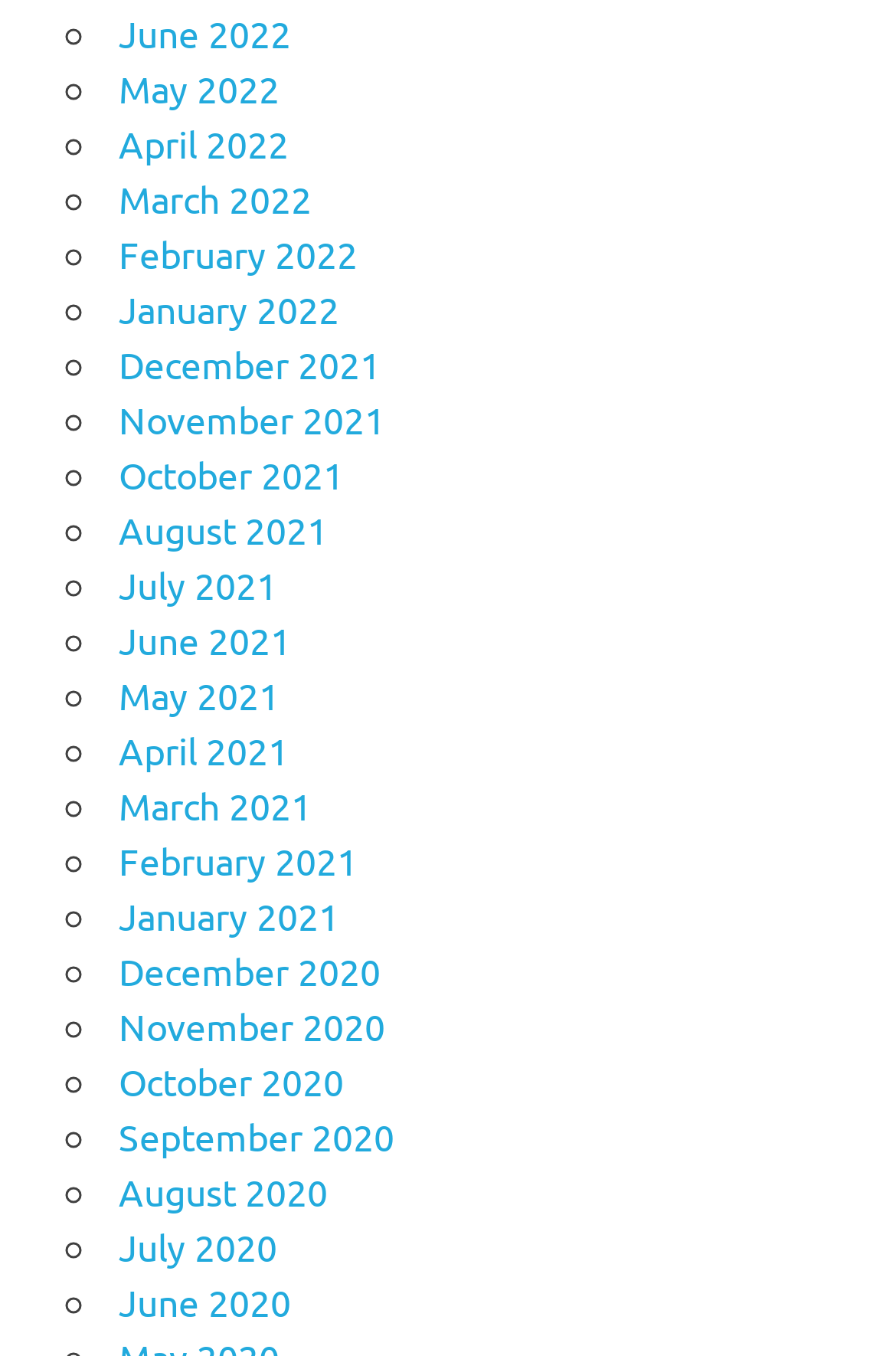Locate the bounding box coordinates of the area that needs to be clicked to fulfill the following instruction: "View January 2022". The coordinates should be in the format of four float numbers between 0 and 1, namely [left, top, right, bottom].

[0.133, 0.211, 0.379, 0.244]